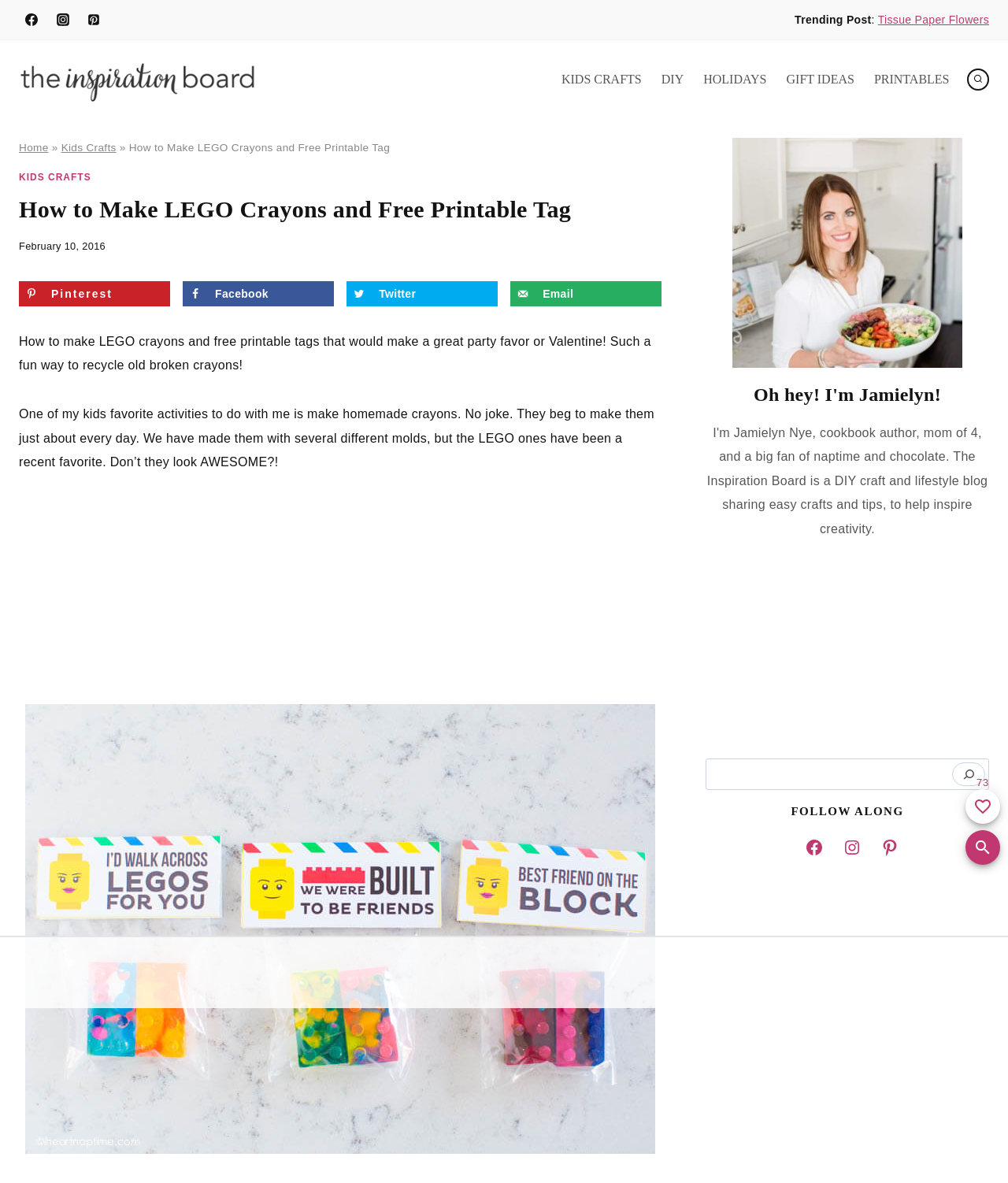Answer the following query with a single word or phrase:
What is the purpose of the 'Save to Pinterest' button?

To save the post to Pinterest